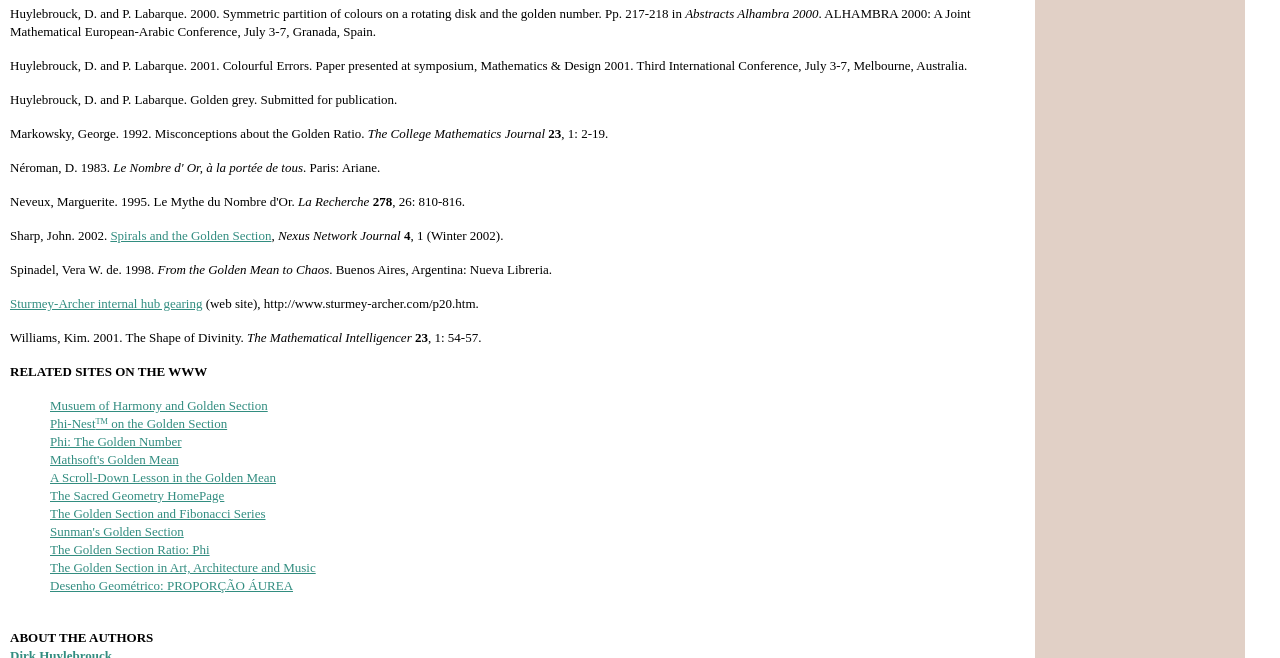Determine the bounding box coordinates of the UI element described below. Use the format (top-left x, top-left y, bottom-right x, bottom-right y) with floating point numbers between 0 and 1: Mathsoft's Golden Mean

[0.039, 0.687, 0.14, 0.709]